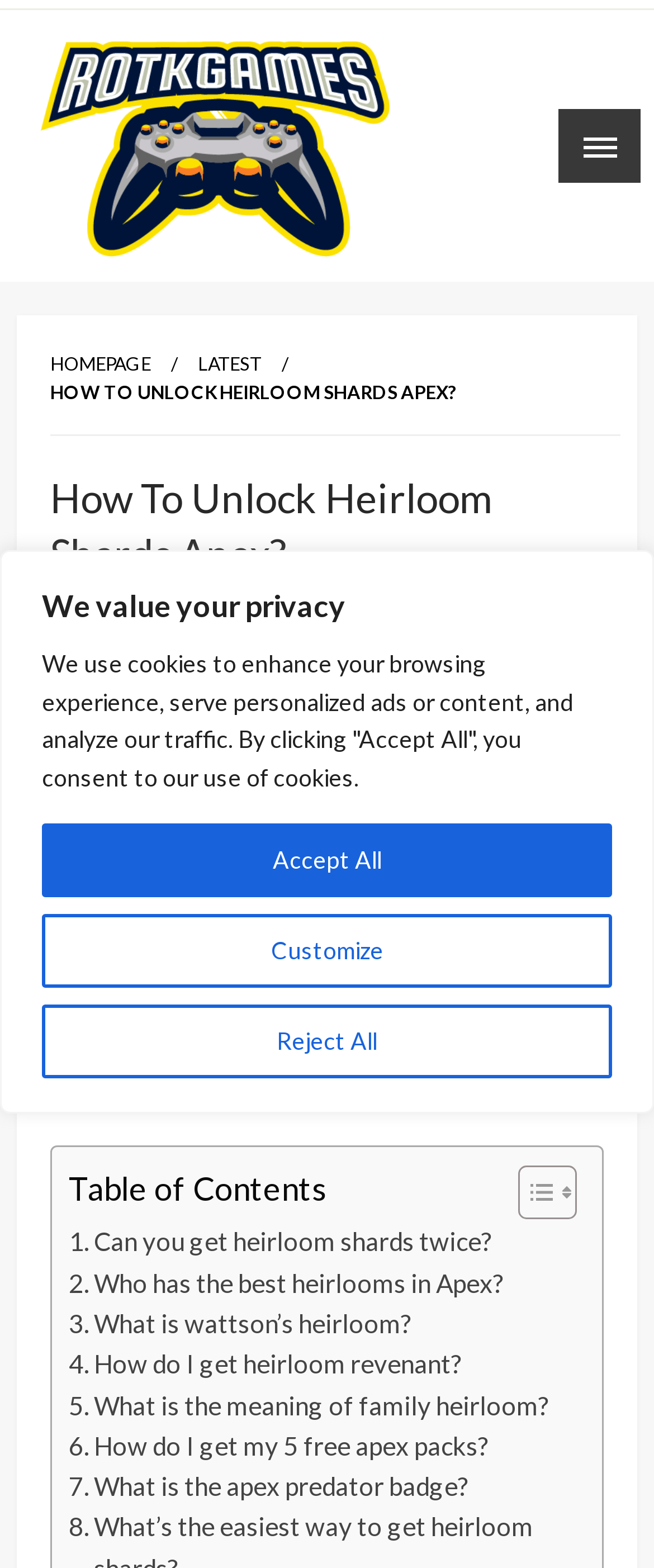What is the purpose of the 'Table of Contents' section?
Based on the visual details in the image, please answer the question thoroughly.

The 'Table of Contents' section is a layout table that allows readers to navigate the article by clicking on the links to specific sections, making it easier to find the information they need.